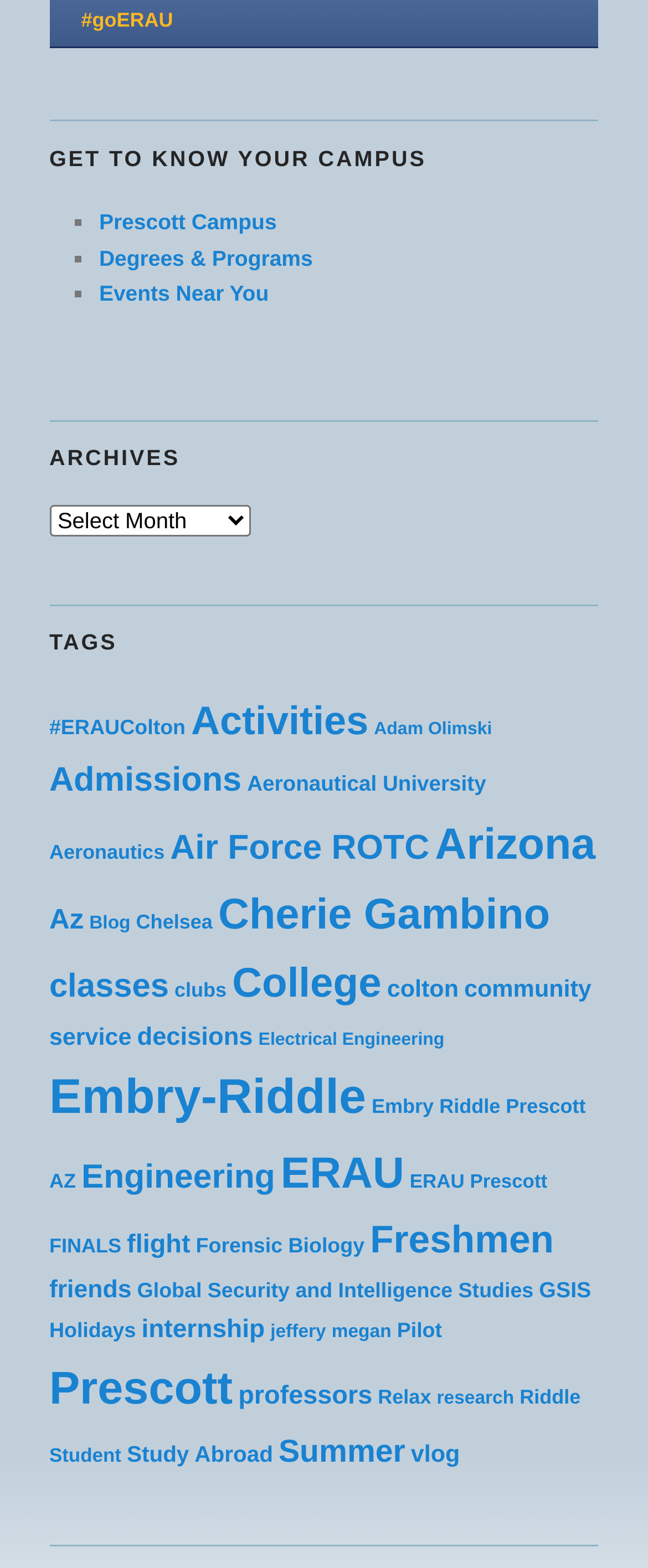How many links are there under the 'TAGS' heading?
Carefully analyze the image and provide a thorough answer to the question.

I counted the number of links under the 'TAGS' heading, starting from '#ERAUColton (13 posts)' and ending at 'vlog (19 posts)'. There are 30 links in total.